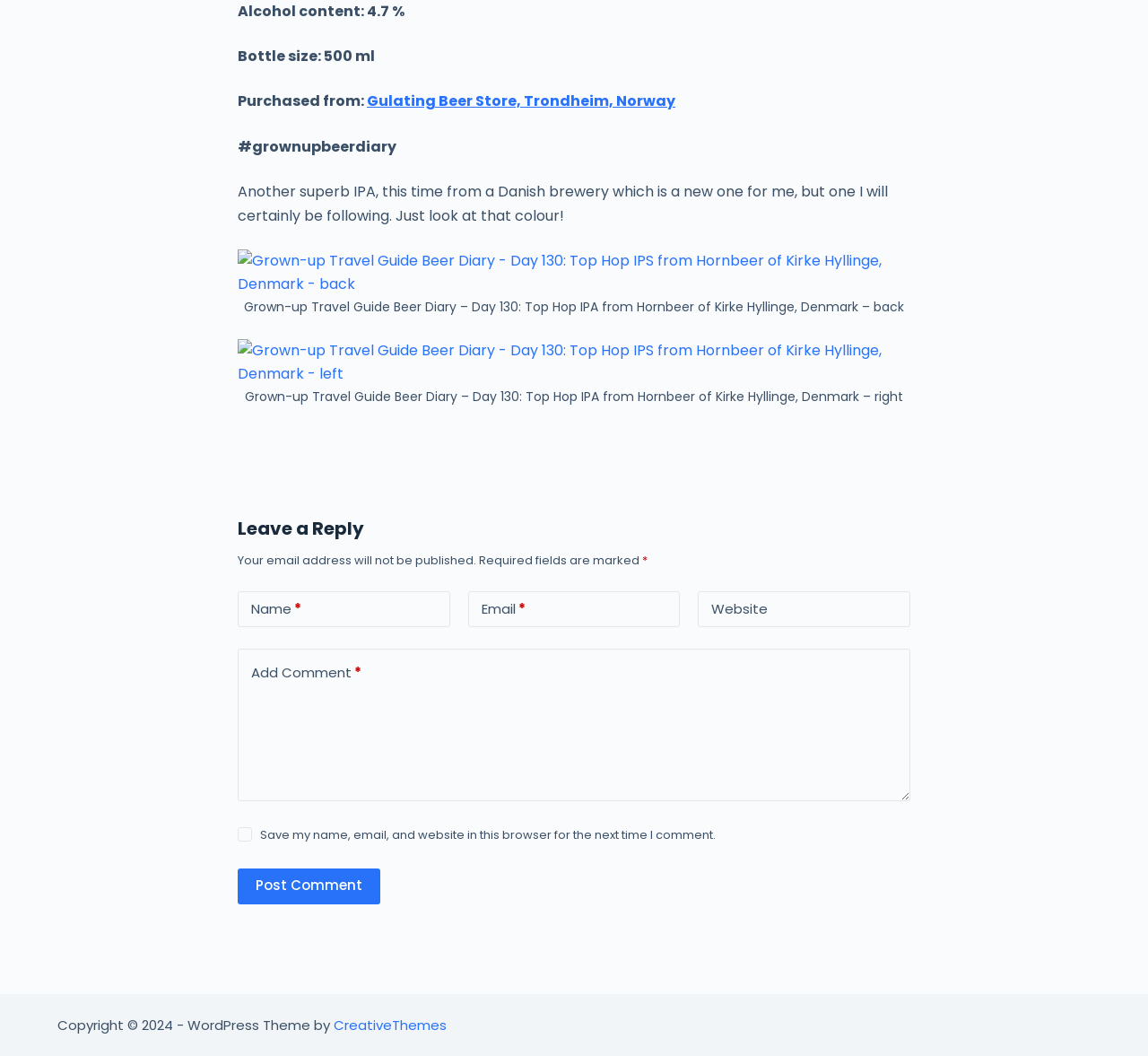What is the name of the brewery?
Utilize the image to construct a detailed and well-explained answer.

The answer can be found in the figcaption element with the text 'Grown-up Travel Guide Beer Diary – Day 130: Top Hop IPA from Hornbeer of Kirke Hyllinge, Denmark – back' which is located below the first image.